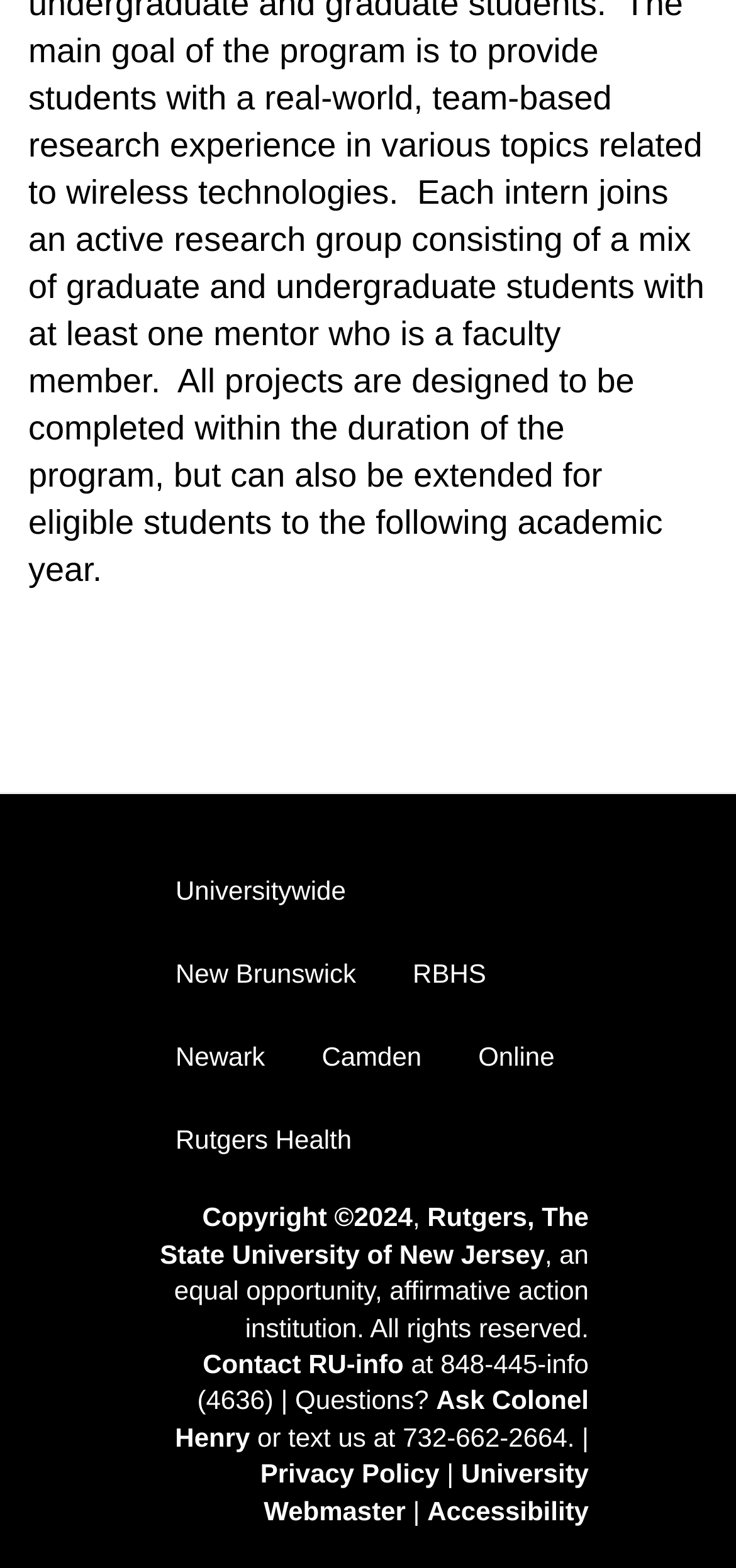Determine the bounding box coordinates for the area that needs to be clicked to fulfill this task: "Ask Colonel Henry". The coordinates must be given as four float numbers between 0 and 1, i.e., [left, top, right, bottom].

[0.238, 0.884, 0.8, 0.926]